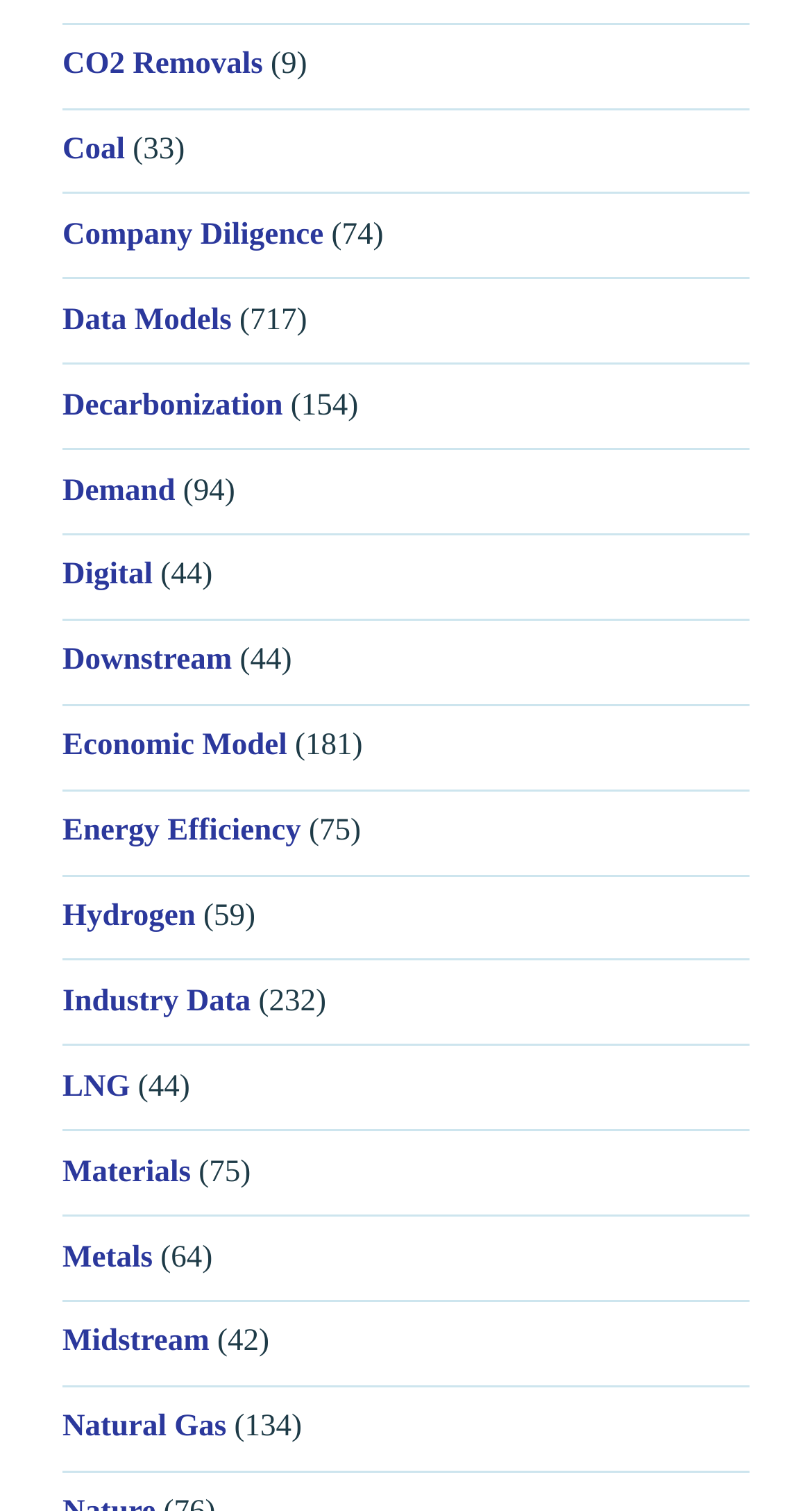Identify the bounding box coordinates for the region of the element that should be clicked to carry out the instruction: "Learn about Decarbonization". The bounding box coordinates should be four float numbers between 0 and 1, i.e., [left, top, right, bottom].

[0.077, 0.257, 0.348, 0.279]